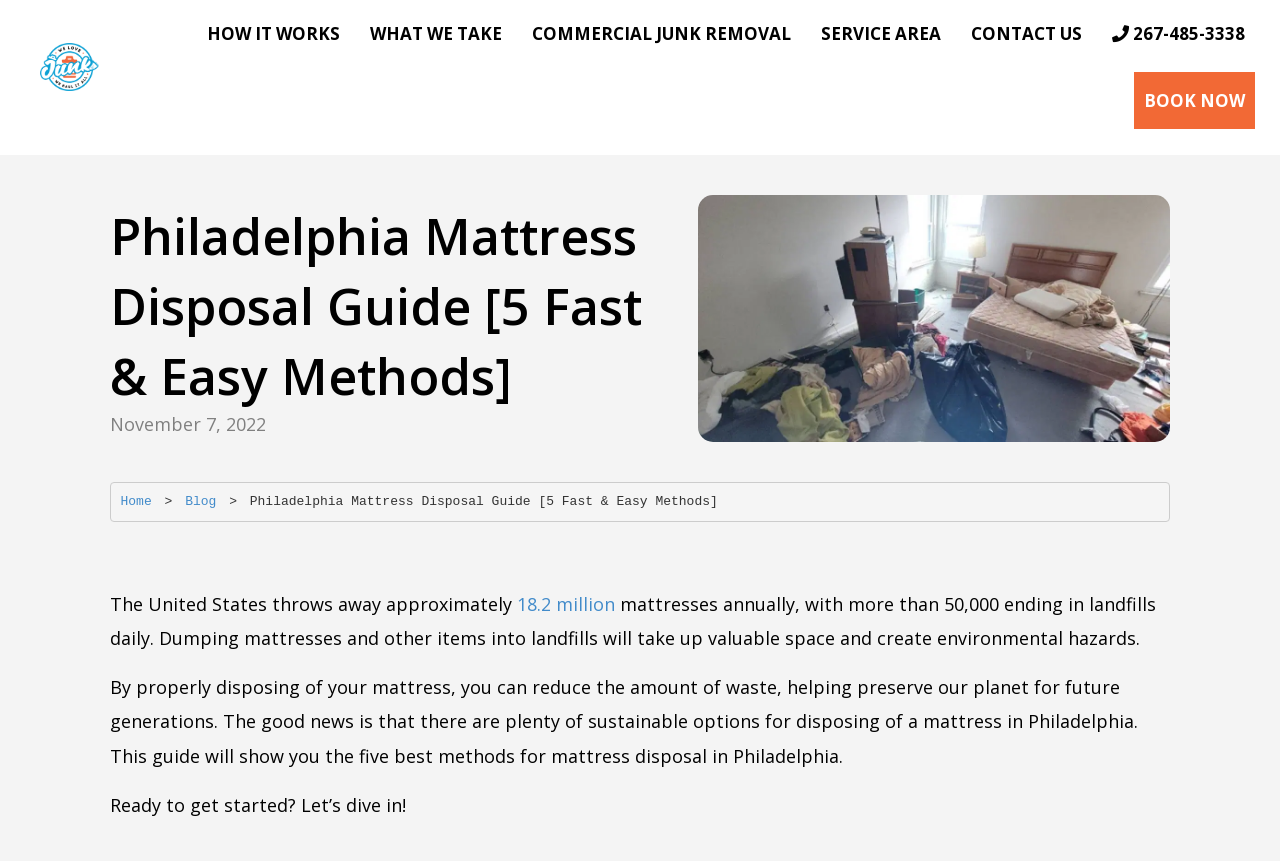Determine the main heading text of the webpage.

Philadelphia Mattress Disposal Guide [5 Fast & Easy Methods]